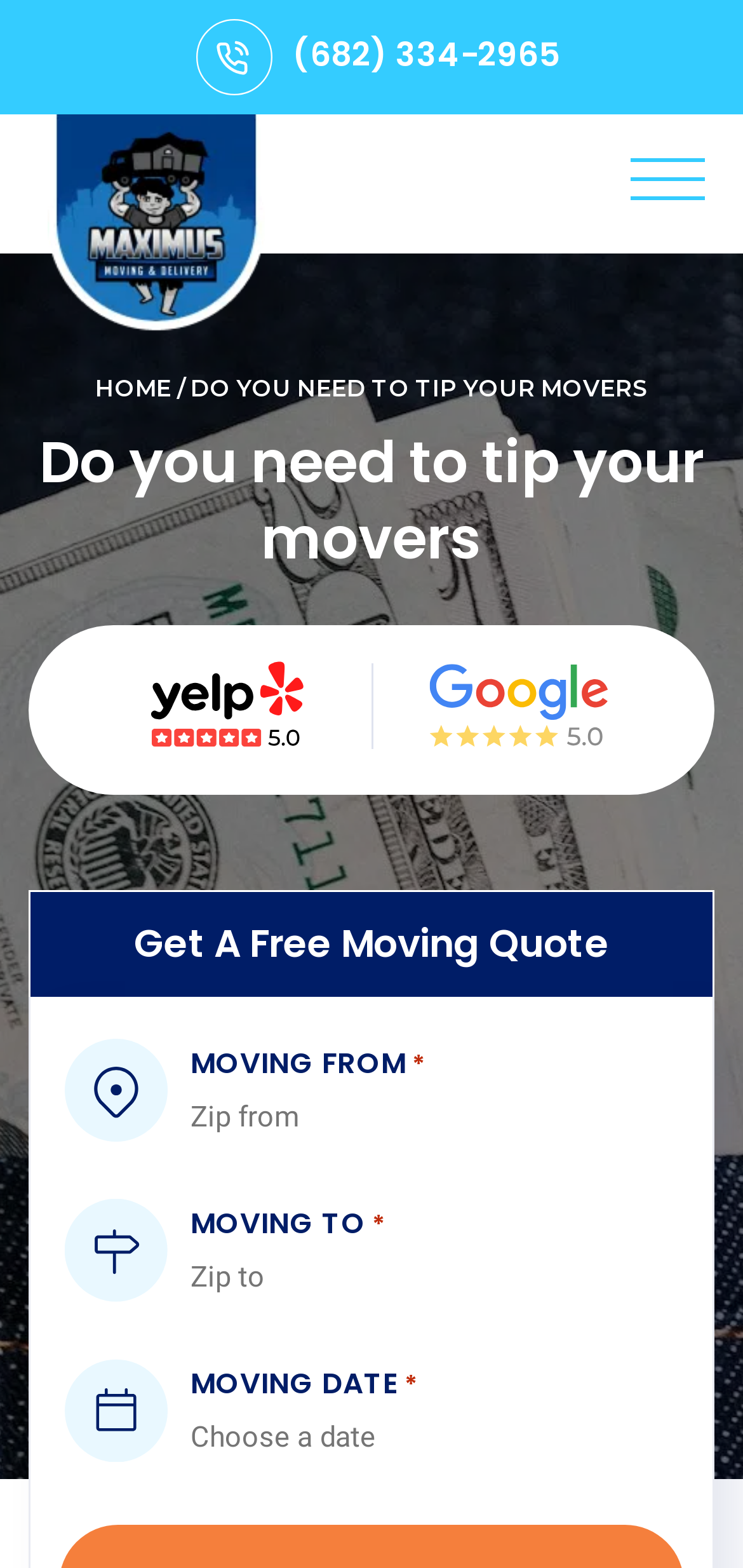Please determine the bounding box coordinates of the element's region to click in order to carry out the following instruction: "Open the navigation menu". The coordinates should be four float numbers between 0 and 1, i.e., [left, top, right, bottom].

[0.823, 0.09, 0.974, 0.139]